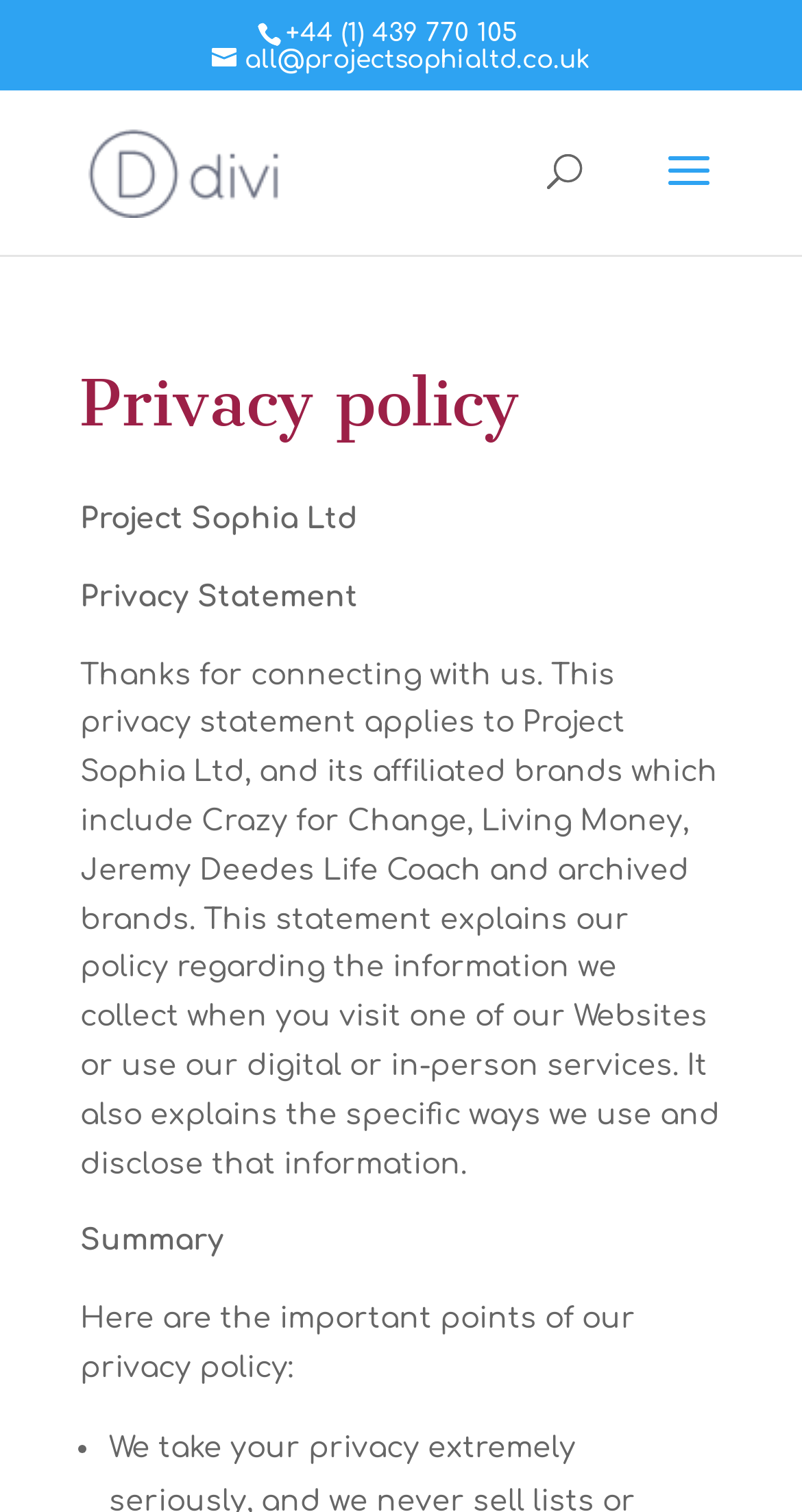What is the purpose of the search box?
Please respond to the question with a detailed and well-explained answer.

I found the search box by looking at the search element with the bounding box coordinates [0.5, 0.06, 0.9, 0.061], which contains the text 'Search for:'.